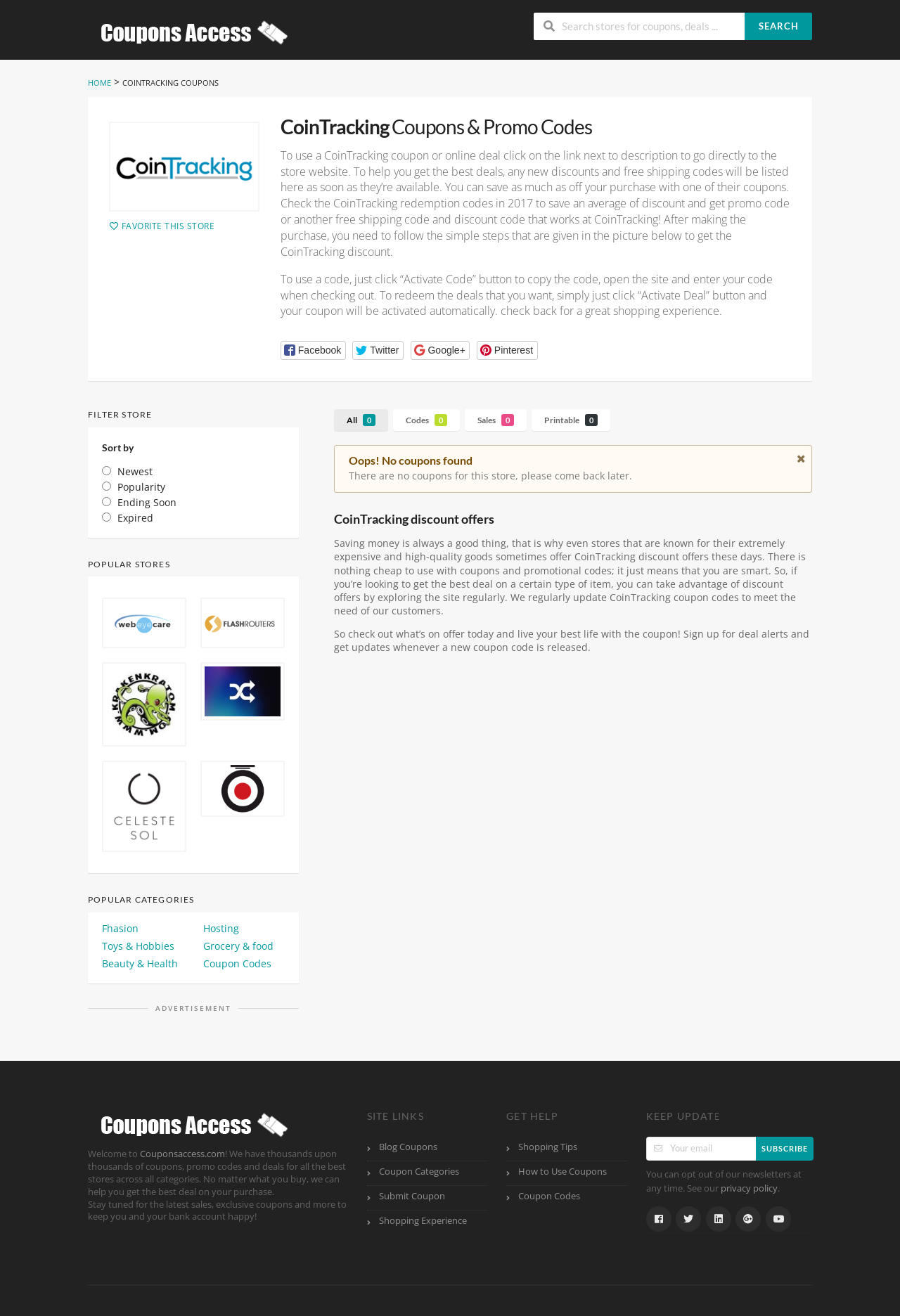Can I get notified about new coupons?
Examine the image and give a concise answer in one word or a short phrase.

Yes, sign up for deal alerts